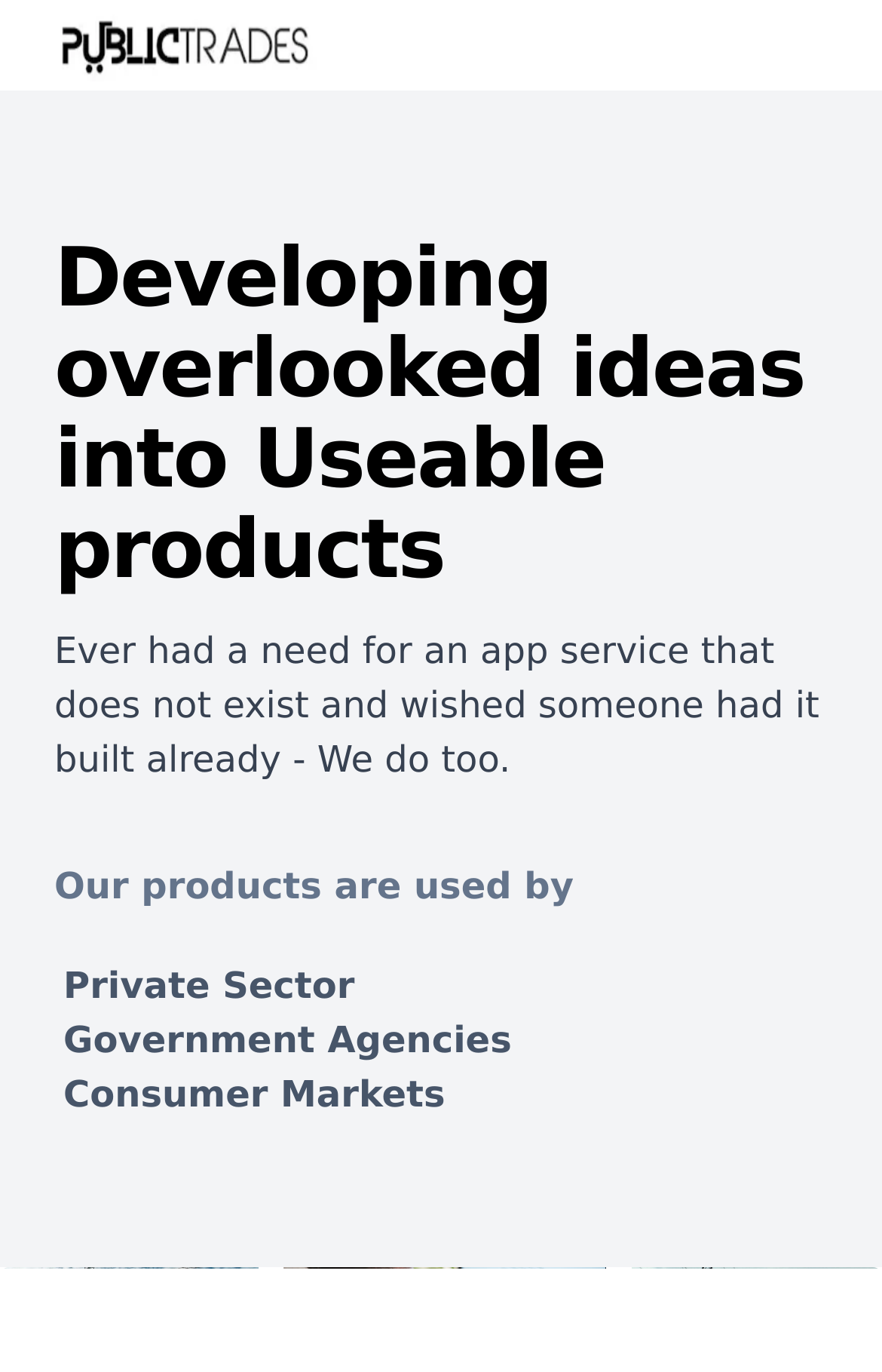Offer an in-depth caption of the entire webpage.

The webpage appears to be the homepage of a company called PublicTrades, which focuses on developing overlooked ideas into usable products. At the top left corner, there is a navigation bar with the company's logo, which is an image. Below the logo, there is a heading that reiterates the company's mission. 

Underneath the heading, there is a paragraph of text that explains the company's motivation, stating that they understand the frustration of needing an app or service that does not exist and wanting someone to build it. 

Further down, there is a section that highlights the types of clients the company's products are used by, which includes the private sector, government agencies, and consumer markets. These categories are listed in a vertical column, with each item positioned below the previous one.